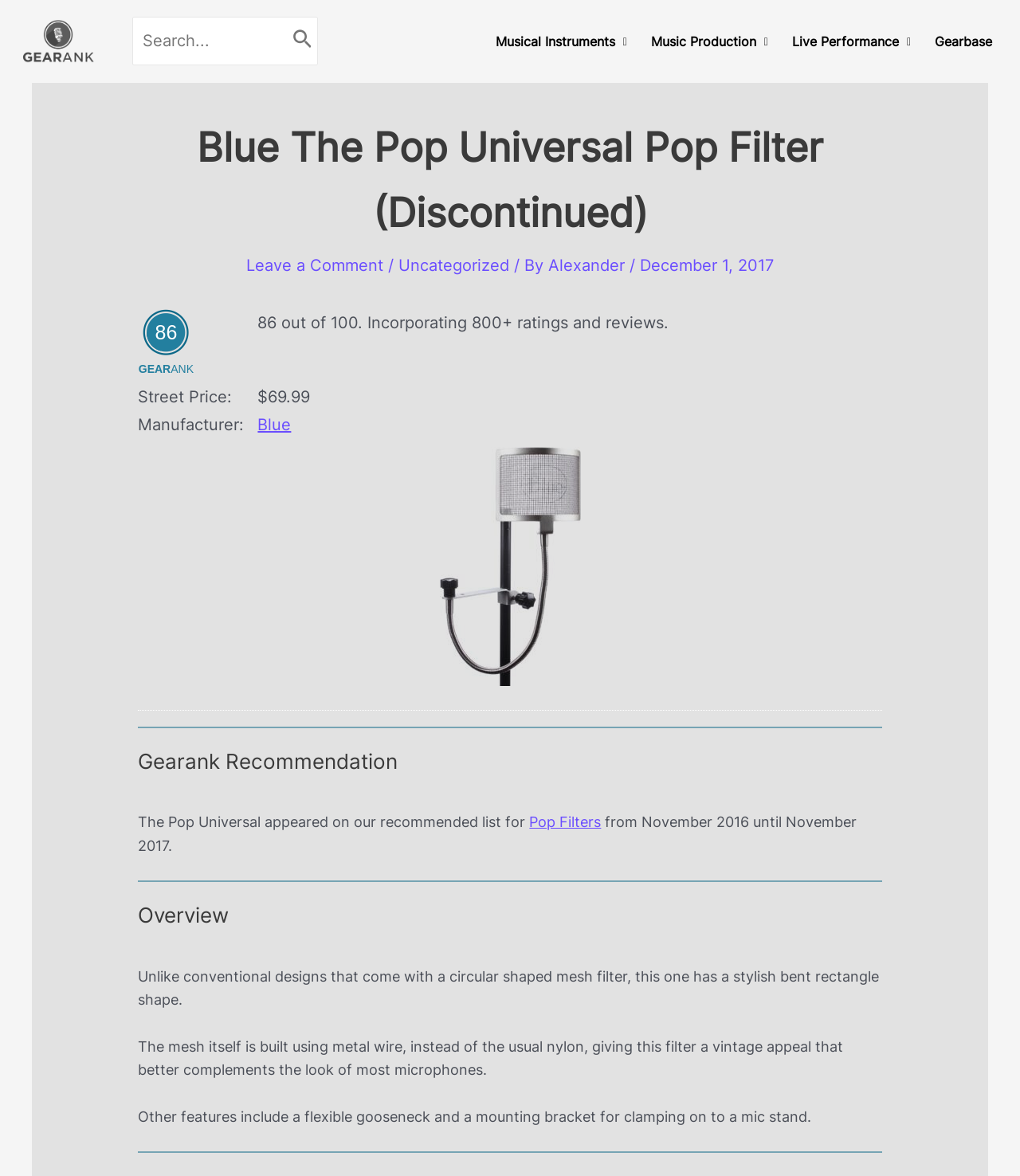Identify the bounding box coordinates of the section that should be clicked to achieve the task described: "Leave a comment".

[0.241, 0.217, 0.376, 0.234]